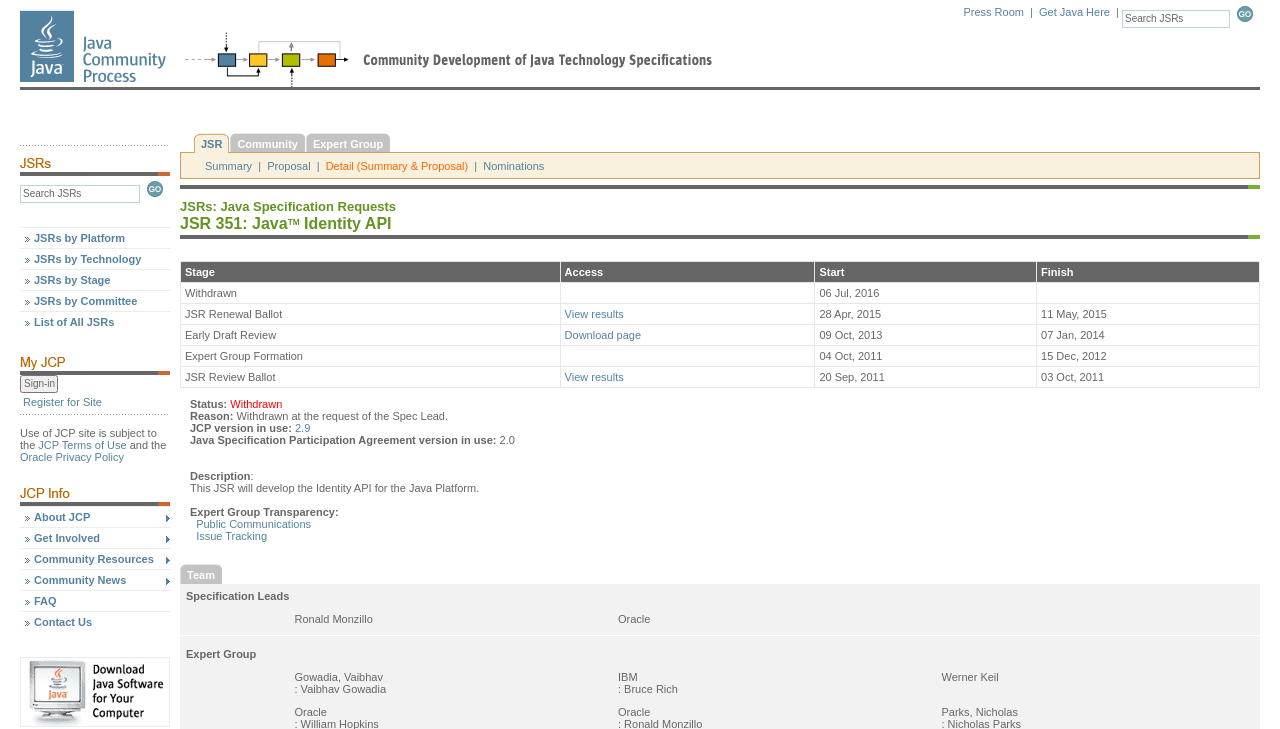Locate the bounding box coordinates of the clickable area needed to fulfill the instruction: "Download page".

[0.441, 0.451, 0.501, 0.467]